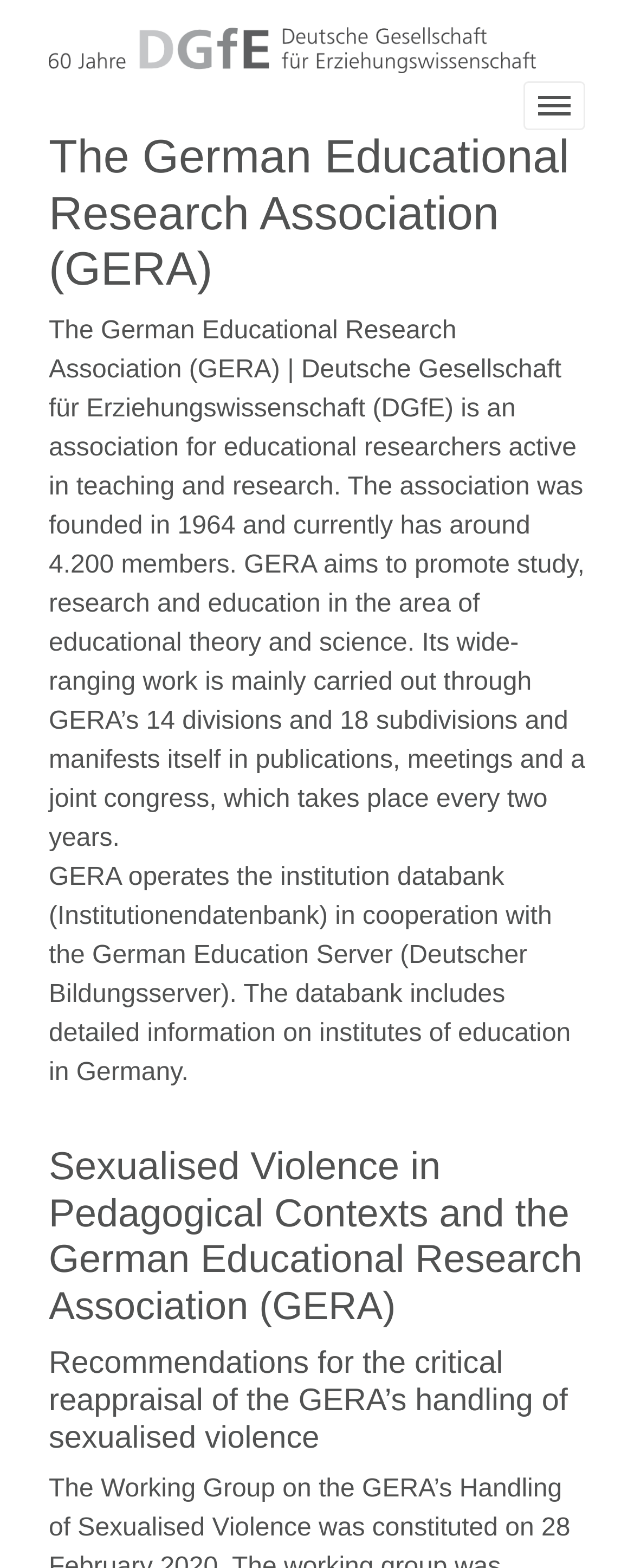What is the topic of the heading in the HeaderAsNonLandmark element?
Could you answer the question in a detailed manner, providing as much information as possible?

The answer can be found in the heading element with the text 'Sexualised Violence in Pedagogical Contexts and the German Educational Research Association (GERA)' inside the HeaderAsNonLandmark element.